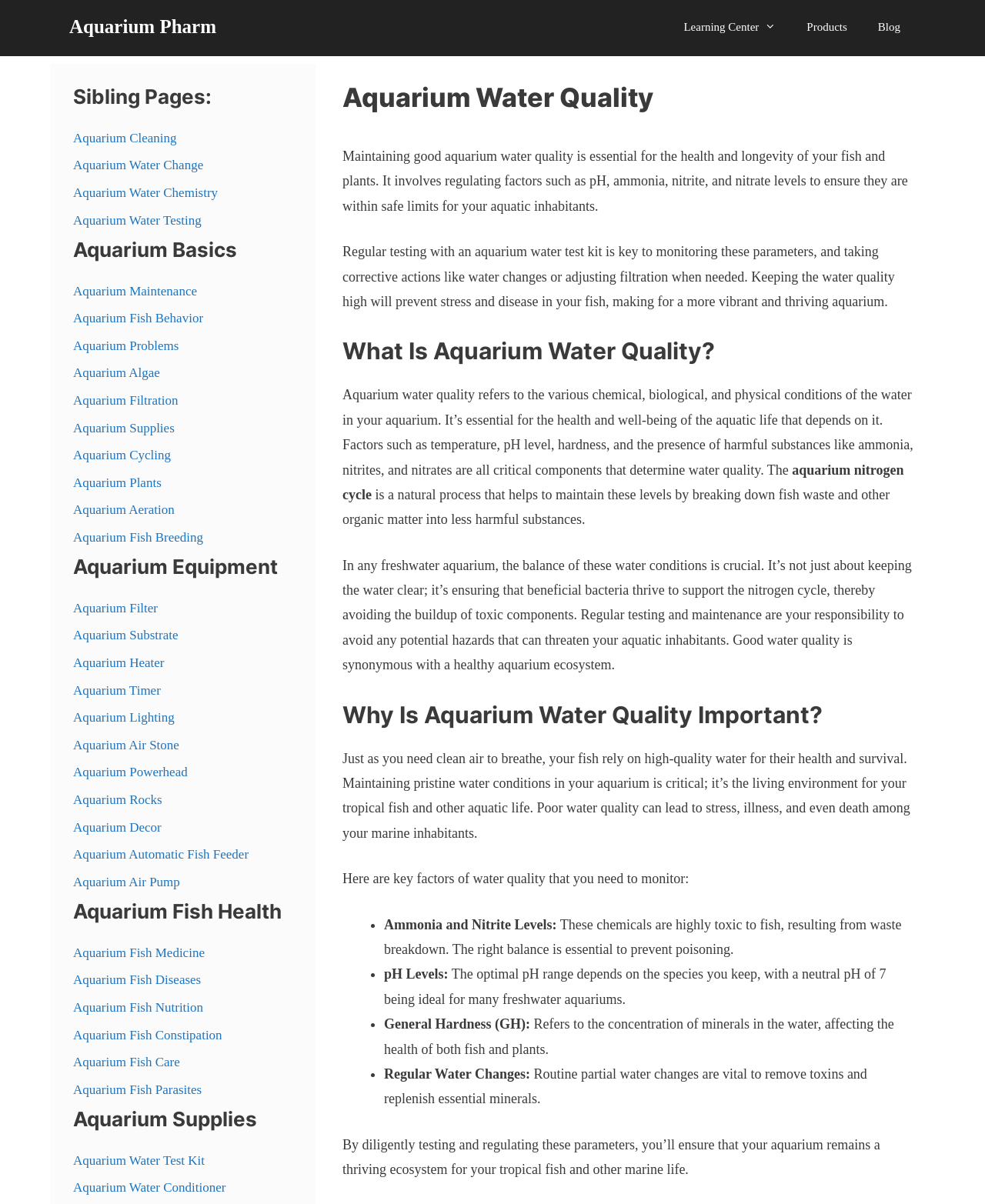Specify the bounding box coordinates of the area to click in order to execute this command: 'Learn about 'Aquarium Fish Health''. The coordinates should consist of four float numbers ranging from 0 to 1, and should be formatted as [left, top, right, bottom].

[0.074, 0.746, 0.297, 0.769]